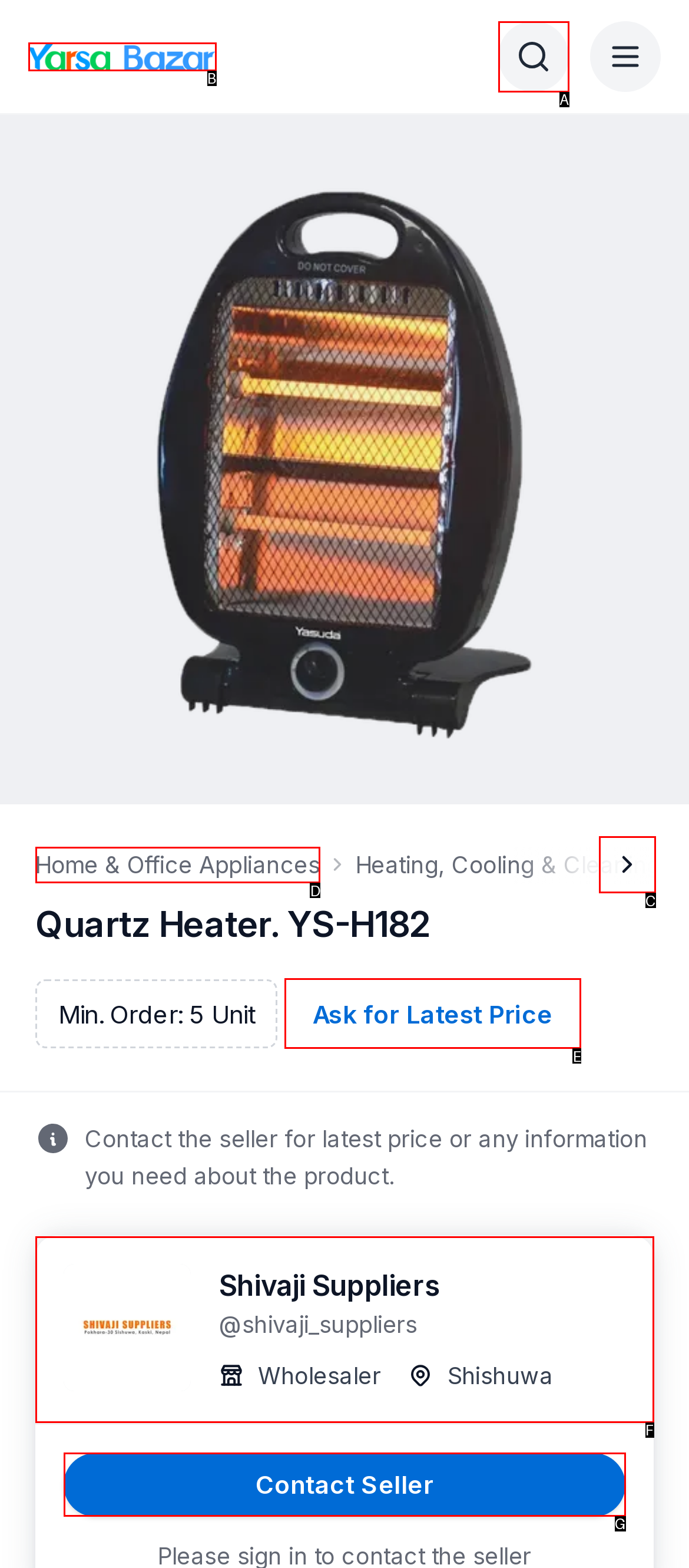Choose the option that matches the following description: Contact Seller
Reply with the letter of the selected option directly.

G